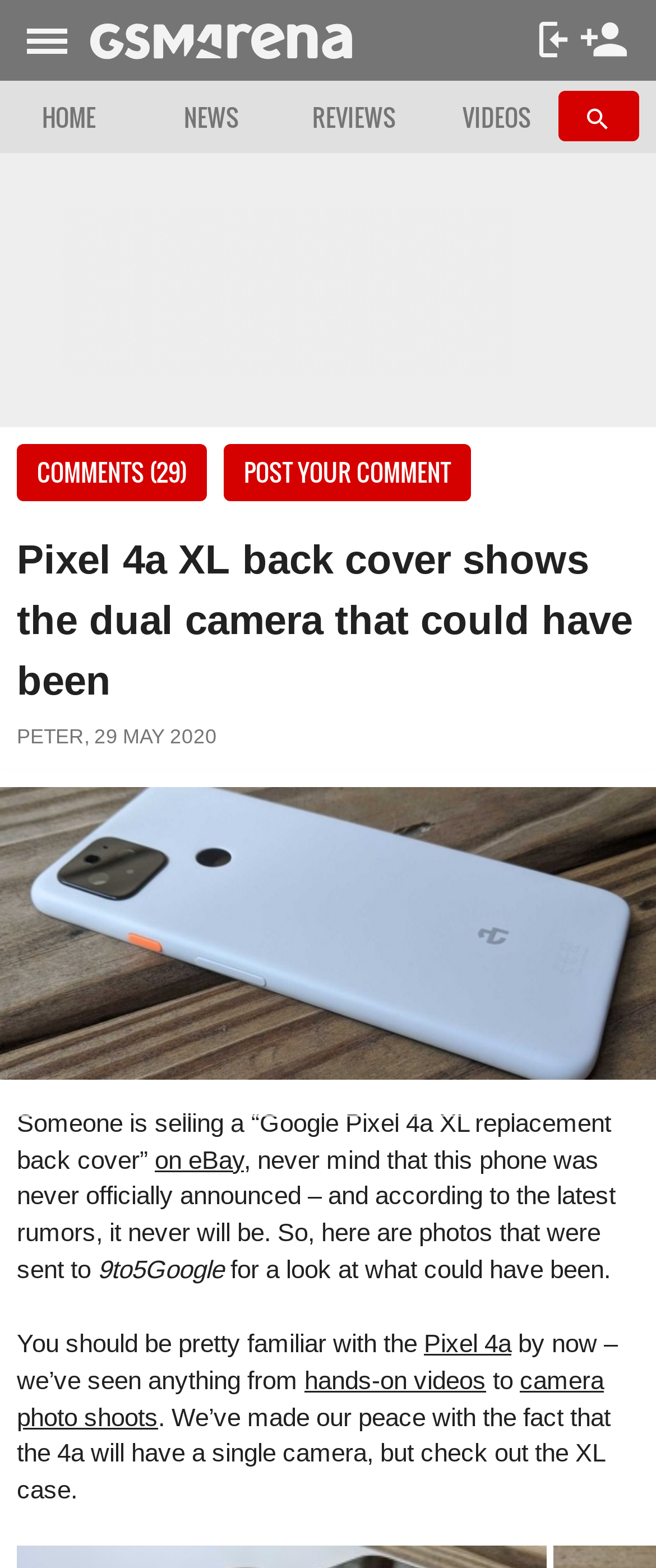Please find the bounding box coordinates in the format (top-left x, top-left y, bottom-right x, bottom-right y) for the given element description. Ensure the coordinates are floating point numbers between 0 and 1. Description: Desktop version

[0.0, 0.526, 0.5, 0.577]